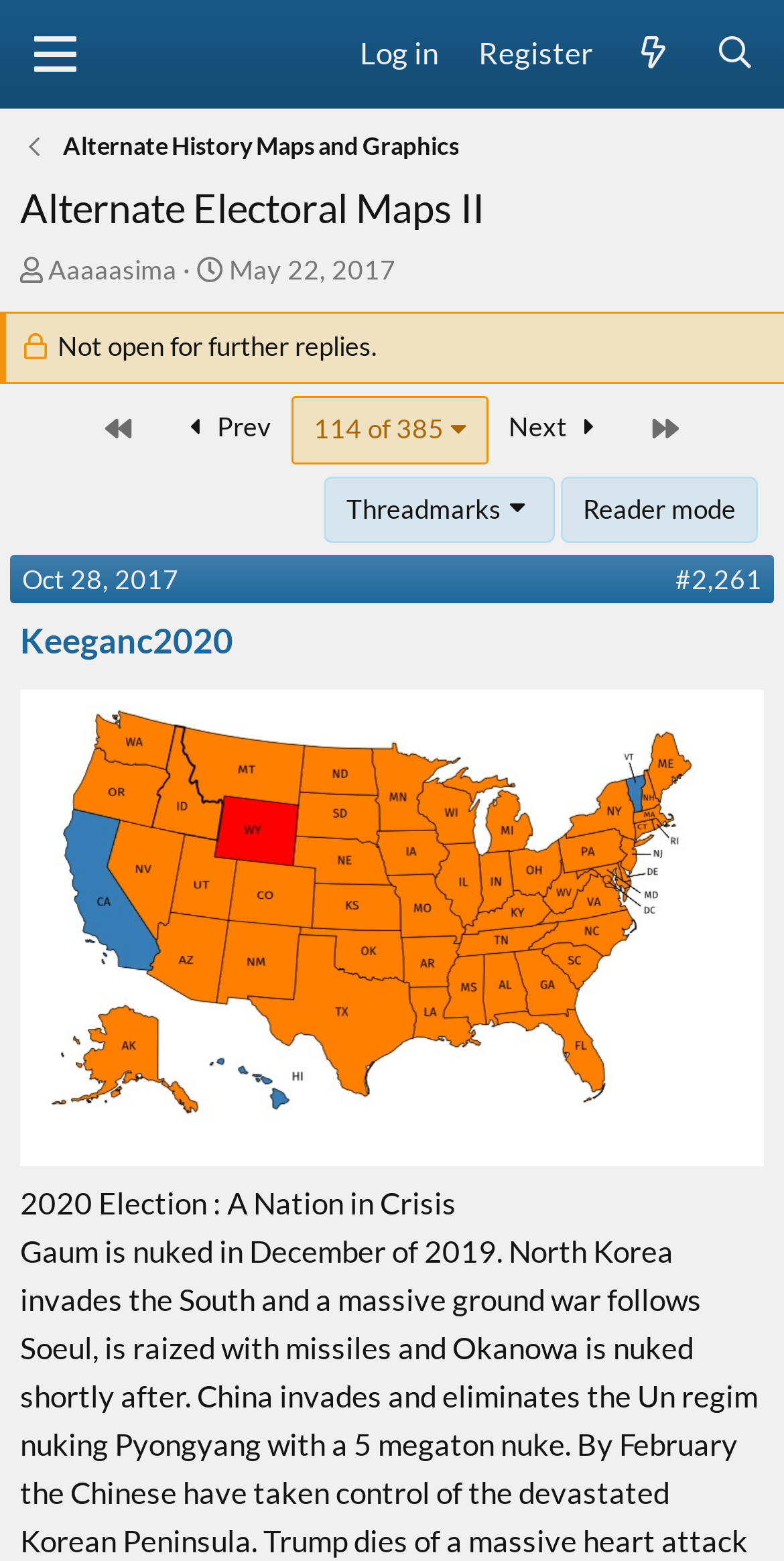Answer the question with a brief word or phrase:
What is the date of the last post in this thread?

Oct 28, 2017